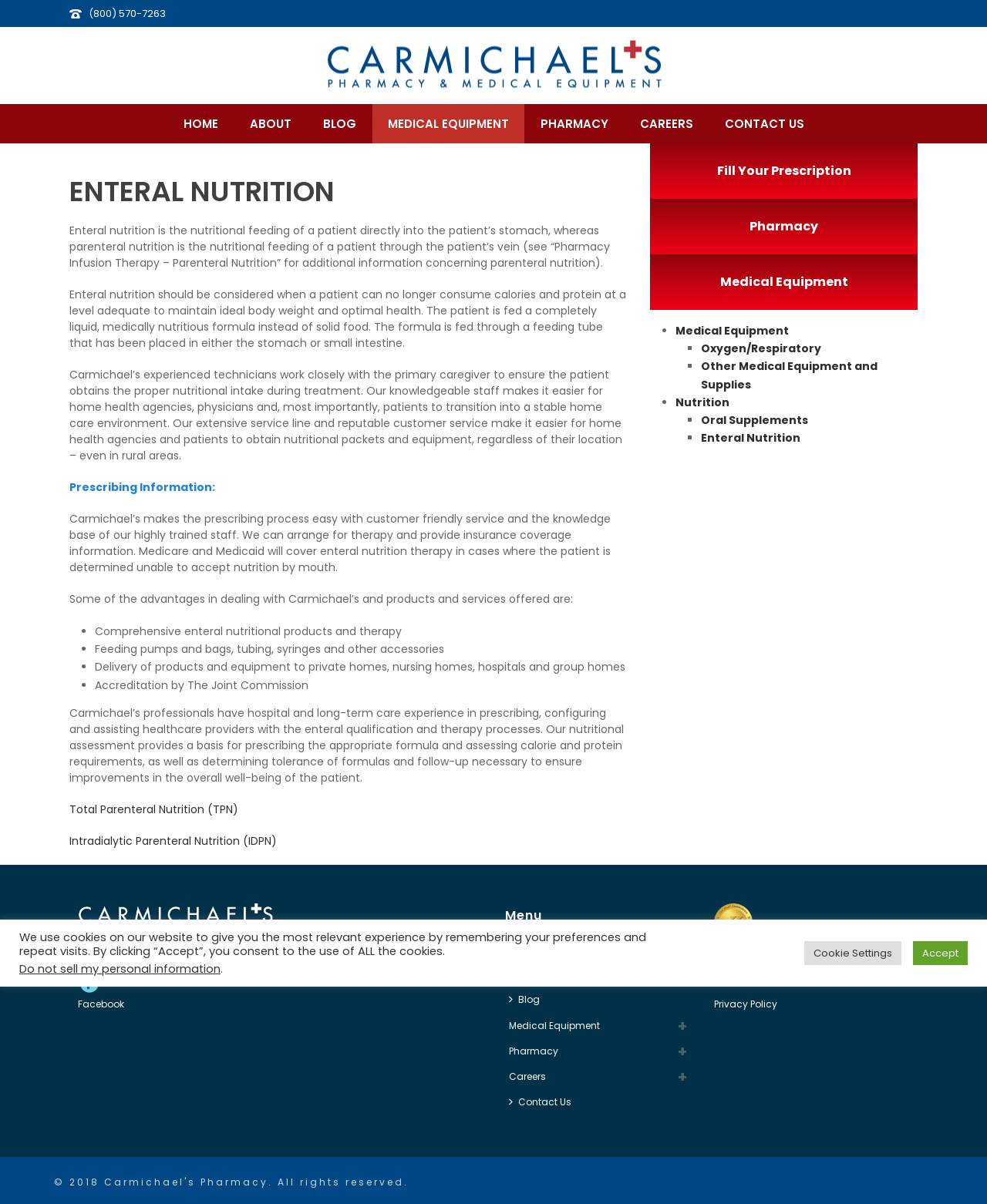Respond to the question below with a single word or phrase:
What is the benefit of dealing with Carmichael's?

Comprehensive enteral nutritional products and therapy